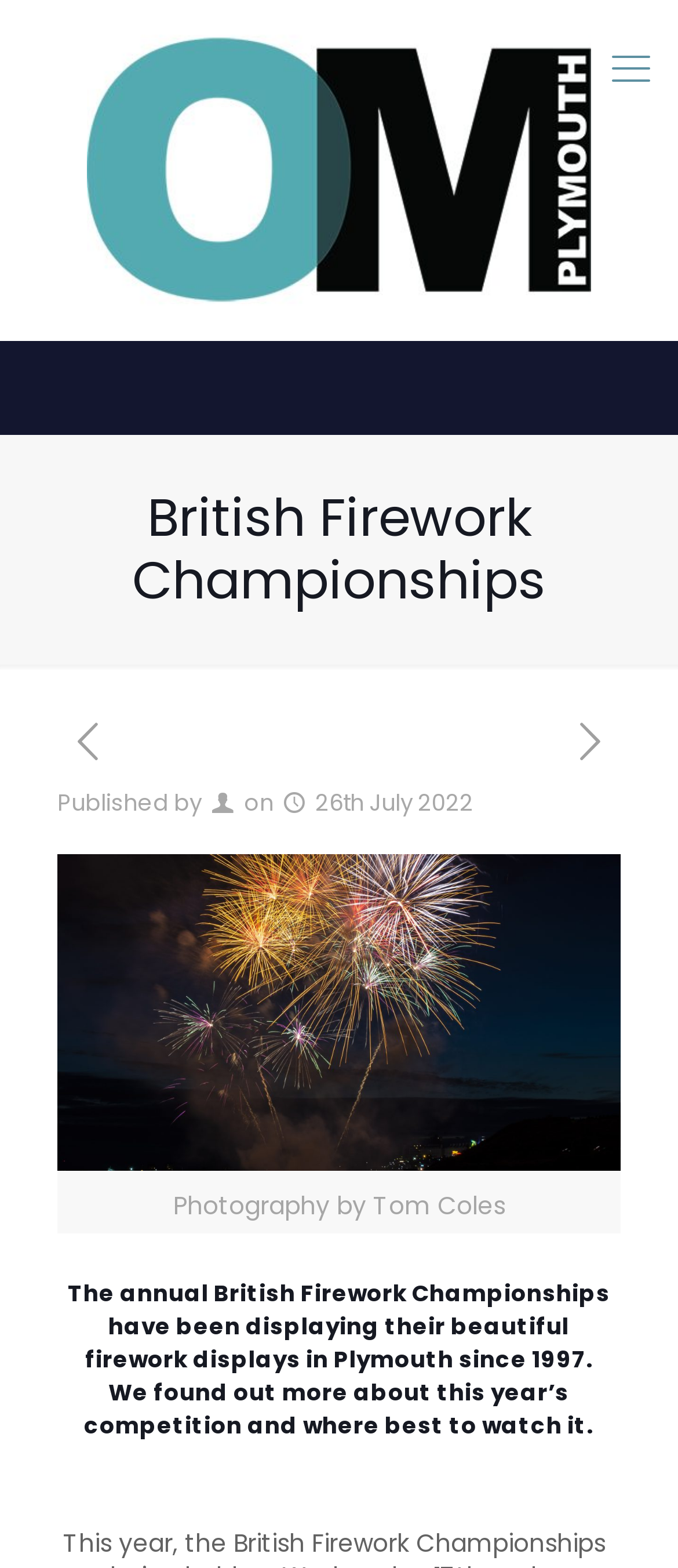Identify the bounding box coordinates for the UI element described by the following text: "alt="OM Media Group"". Provide the coordinates as four float numbers between 0 and 1, in the format [left, top, right, bottom].

[0.128, 0.011, 0.872, 0.206]